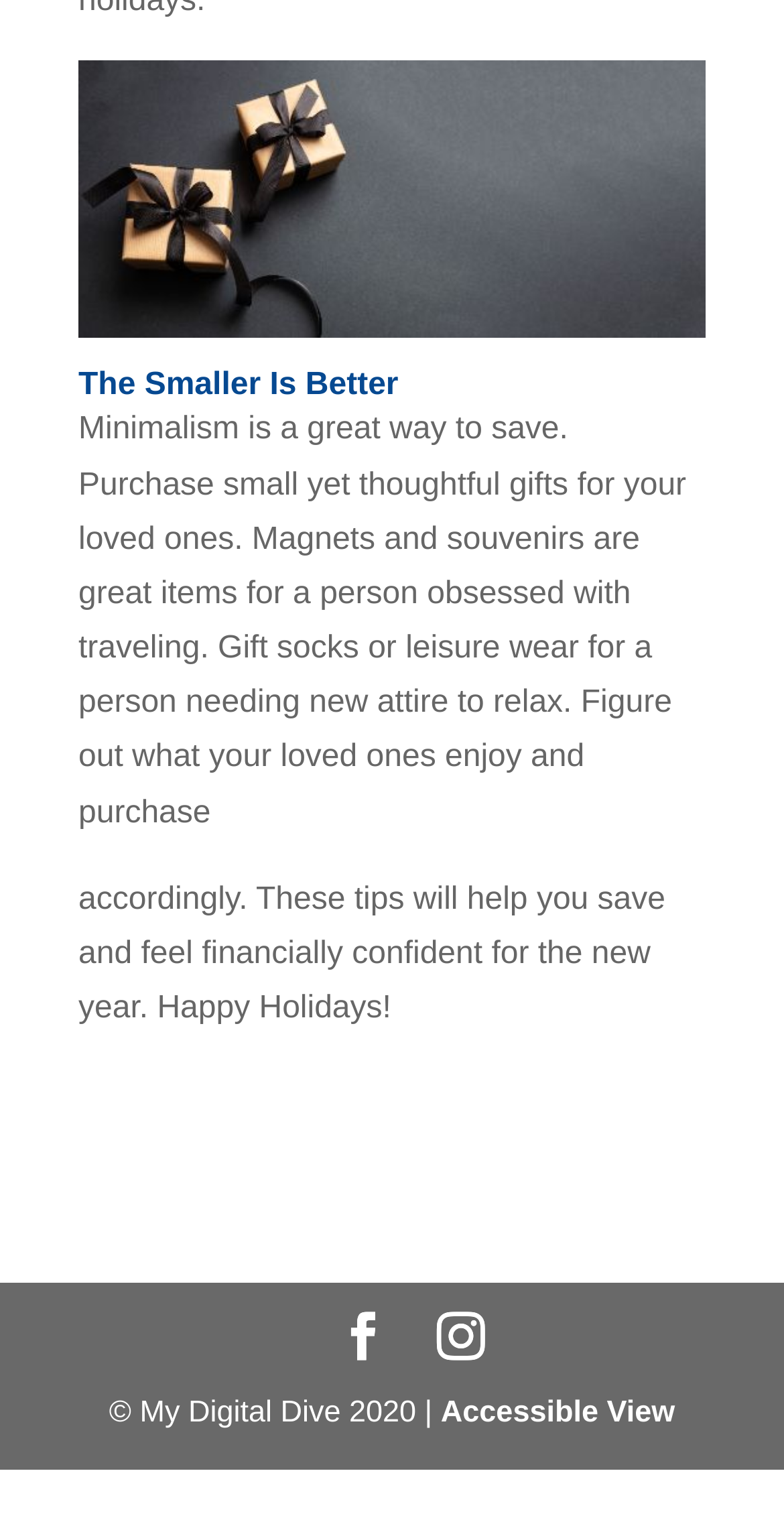Utilize the details in the image to give a detailed response to the question: What is the purpose of the 'Accessible View' link?

The 'Accessible View' link is likely an accessibility option that allows users to view the website in a more accessible format, making it easier for users with disabilities to navigate the site.